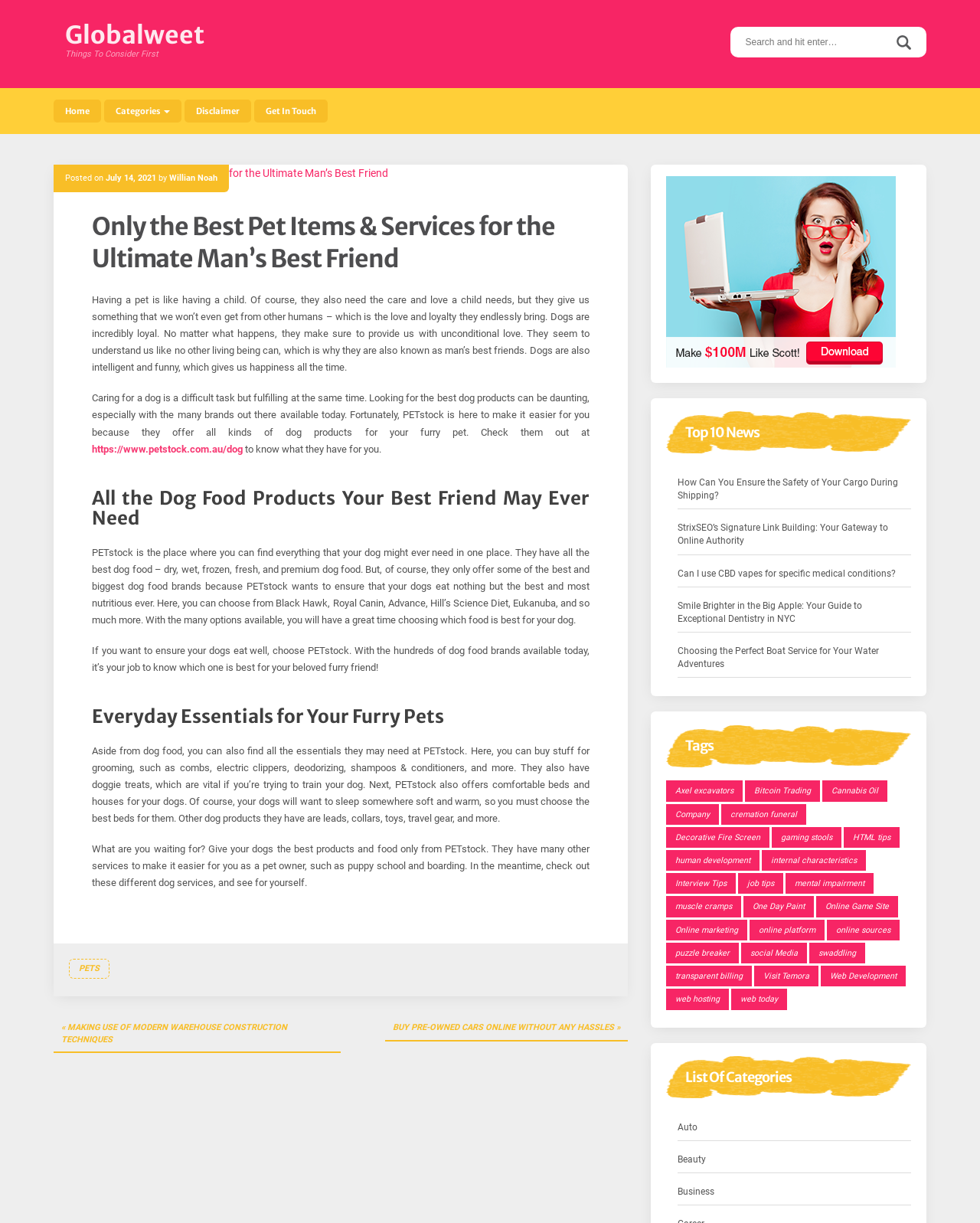Specify the bounding box coordinates of the area to click in order to follow the given instruction: "Search for pet items."

[0.723, 0.022, 0.945, 0.047]